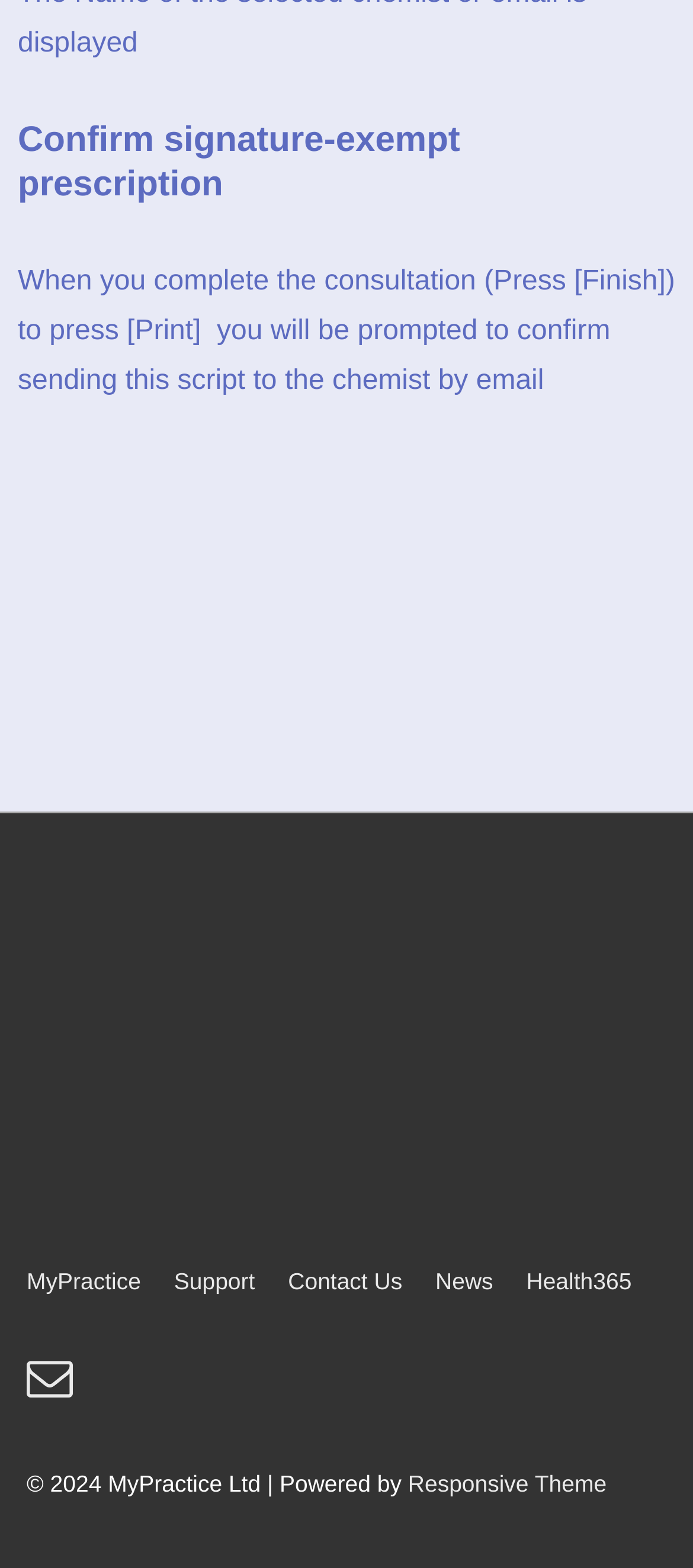Predict the bounding box of the UI element based on the description: "News". The coordinates should be four float numbers between 0 and 1, formatted as [left, top, right, bottom].

[0.628, 0.808, 0.712, 0.825]